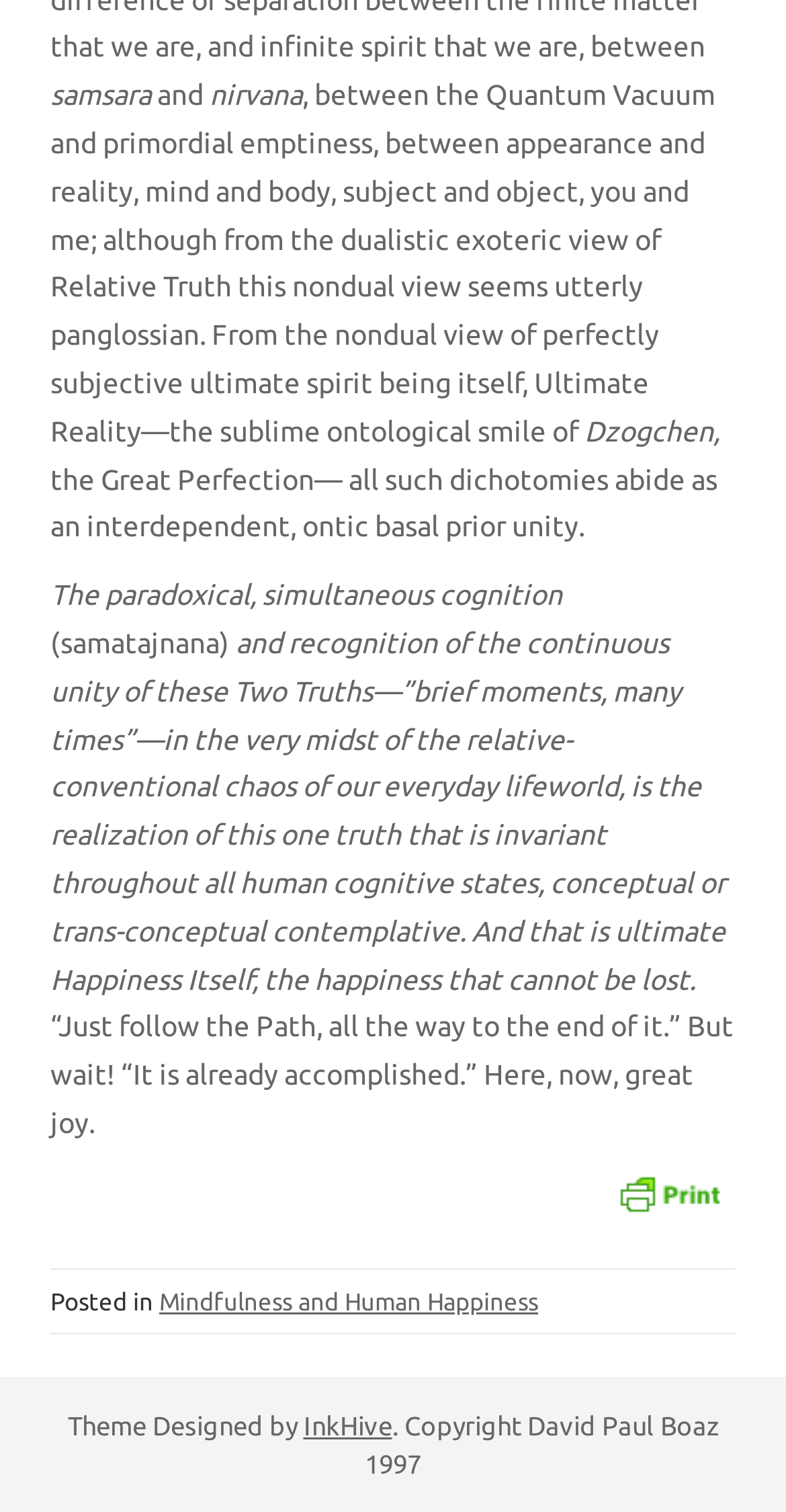What is the link text below the main text?
Please answer using one word or phrase, based on the screenshot.

Print Friendly, PDF & Email